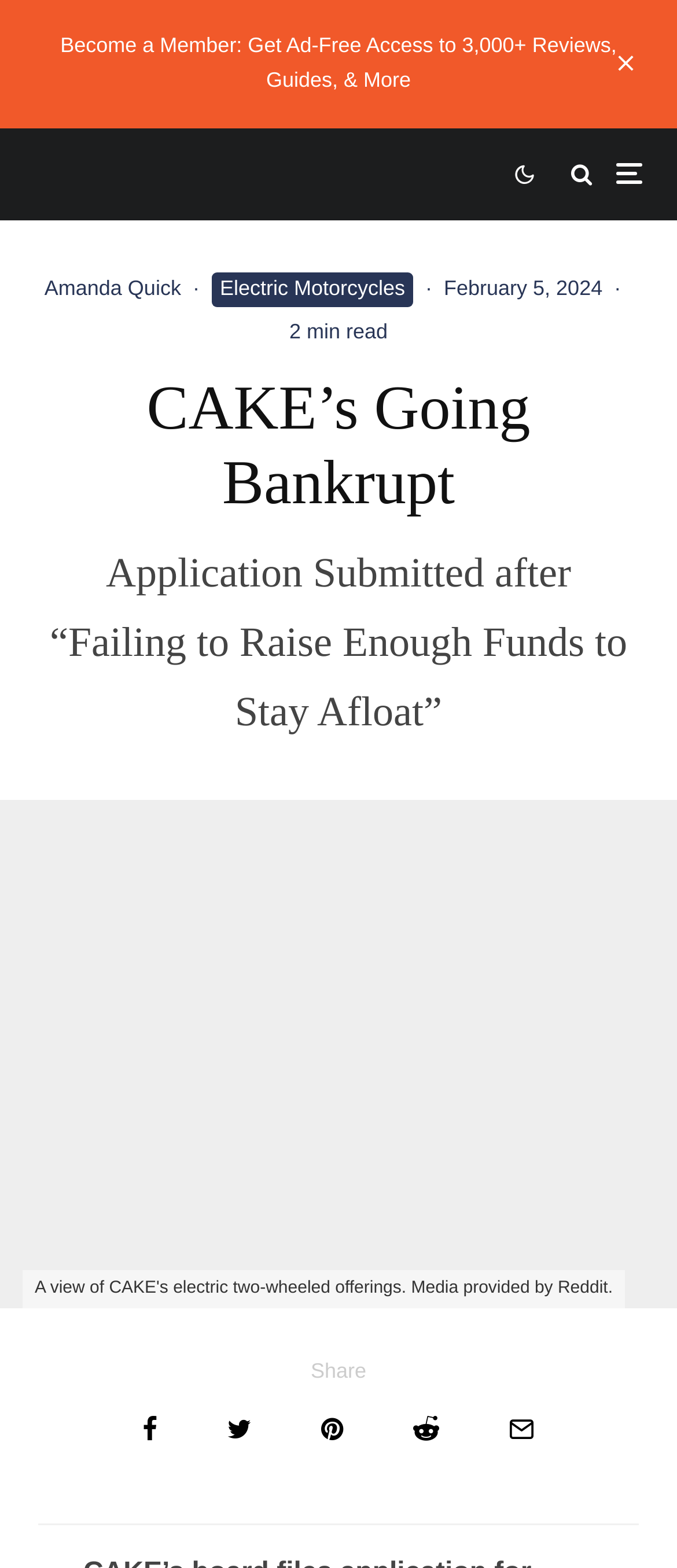How long does it take to read the article?
Could you answer the question in a detailed manner, providing as much information as possible?

I found the answer by looking at the text '2 min read' which is located below the title of the article, indicating the estimated time it takes to read the article.